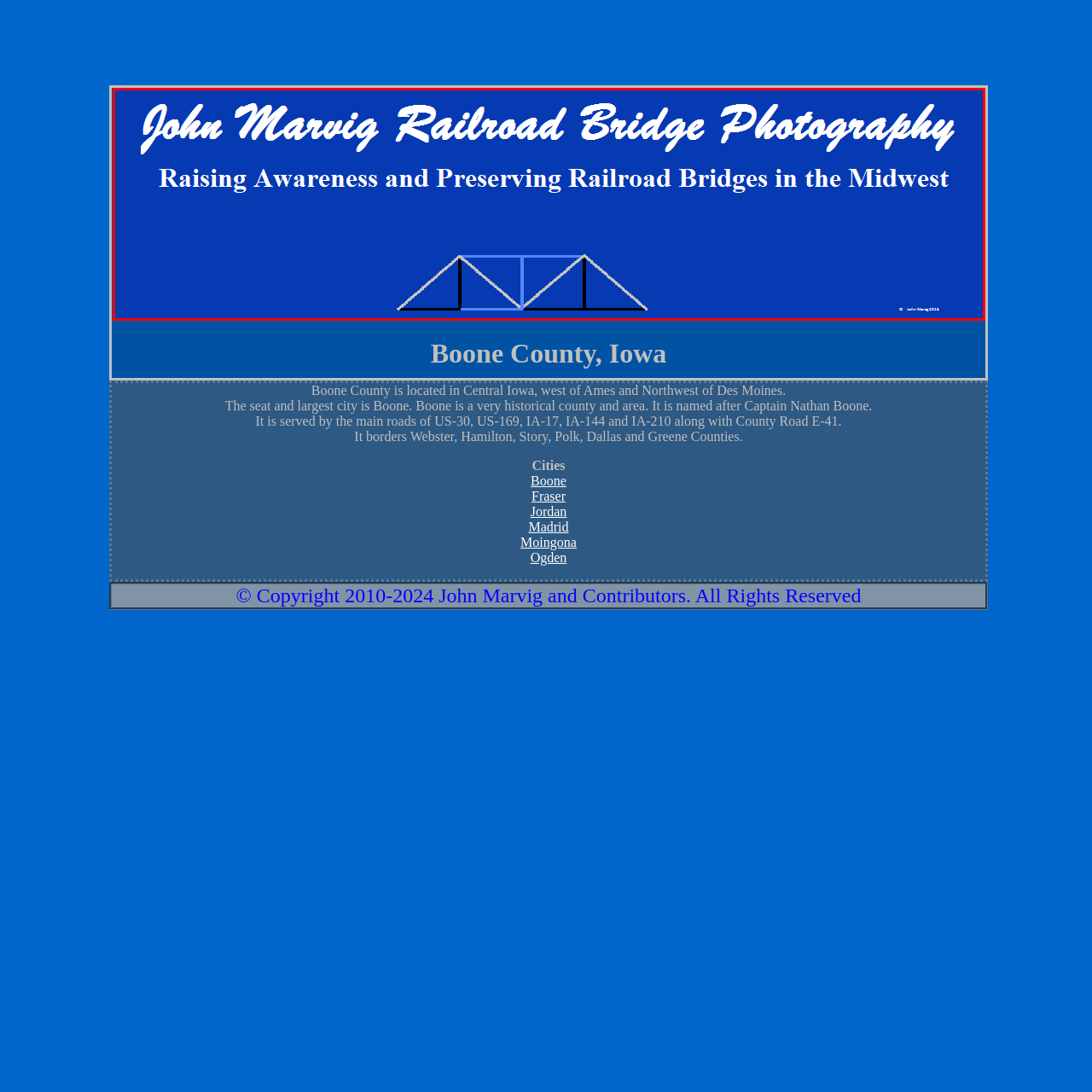Describe extensively the visual content inside the red marked area.

The image features an attractive banner for "John Marvig Railroad Bridge Photography." The prominent title is rendered in a bold, stylized font, conveying a sense of creativity and passion for photography. The deep blue background enhances the visibility of the text and graphics, making the information stand out effectively. Below the title, a tagline reads, "Raising Awareness and Preserving Railroad Bridges in the Midwest," emphasizing the mission behind the photography work. 

Central to the composition is a graphic representation of a railroad bridge, symbolizing the focus of the photography. The overall design reflects a commitment to capturing and celebrating the beauty and historical significance of railroad bridges, inviting viewers to engage with the content and appreciate the artistry involved.